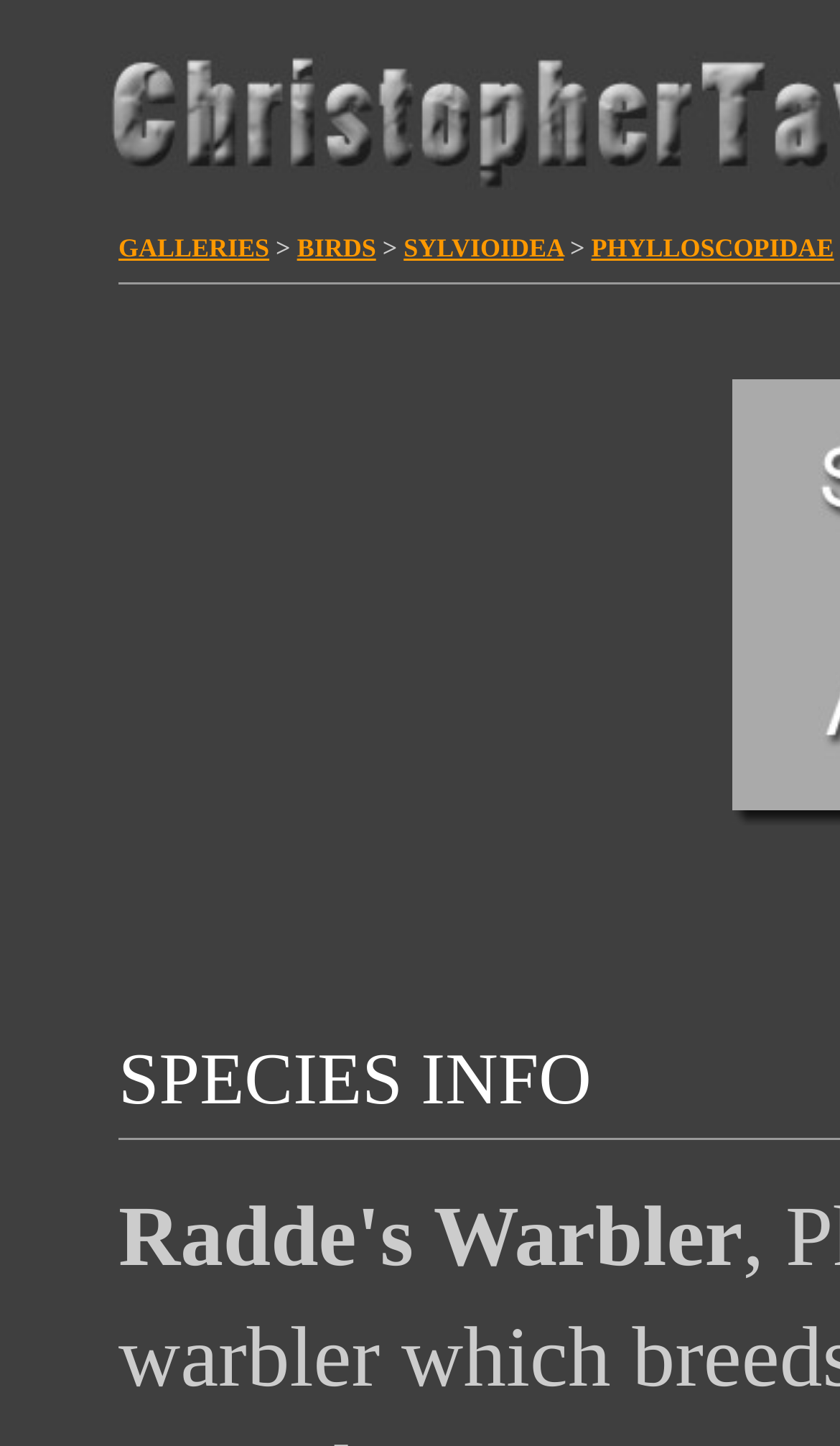Provide a brief response in the form of a single word or phrase:
What is the subject of the image on the webpage?

Nature